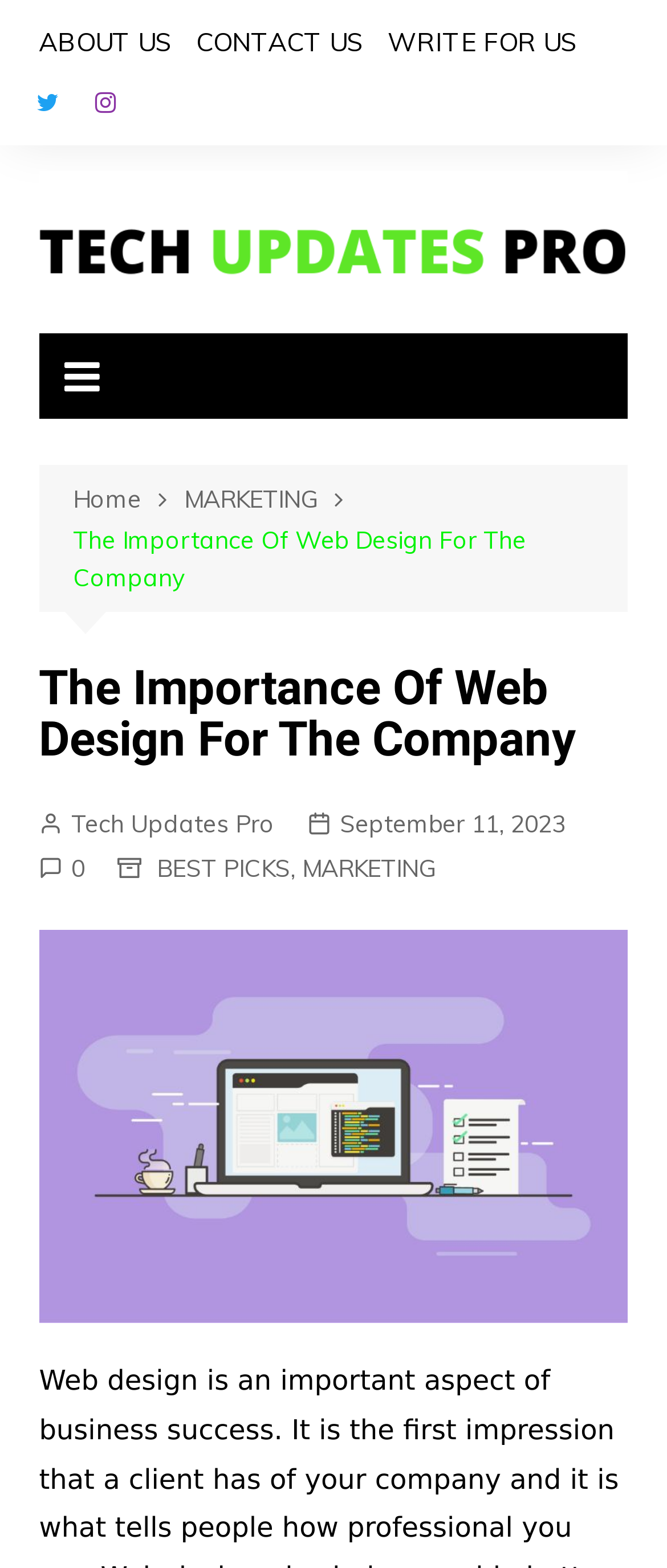Determine the bounding box coordinates for the HTML element described here: "WRITE FOR US".

[0.582, 0.011, 0.866, 0.044]